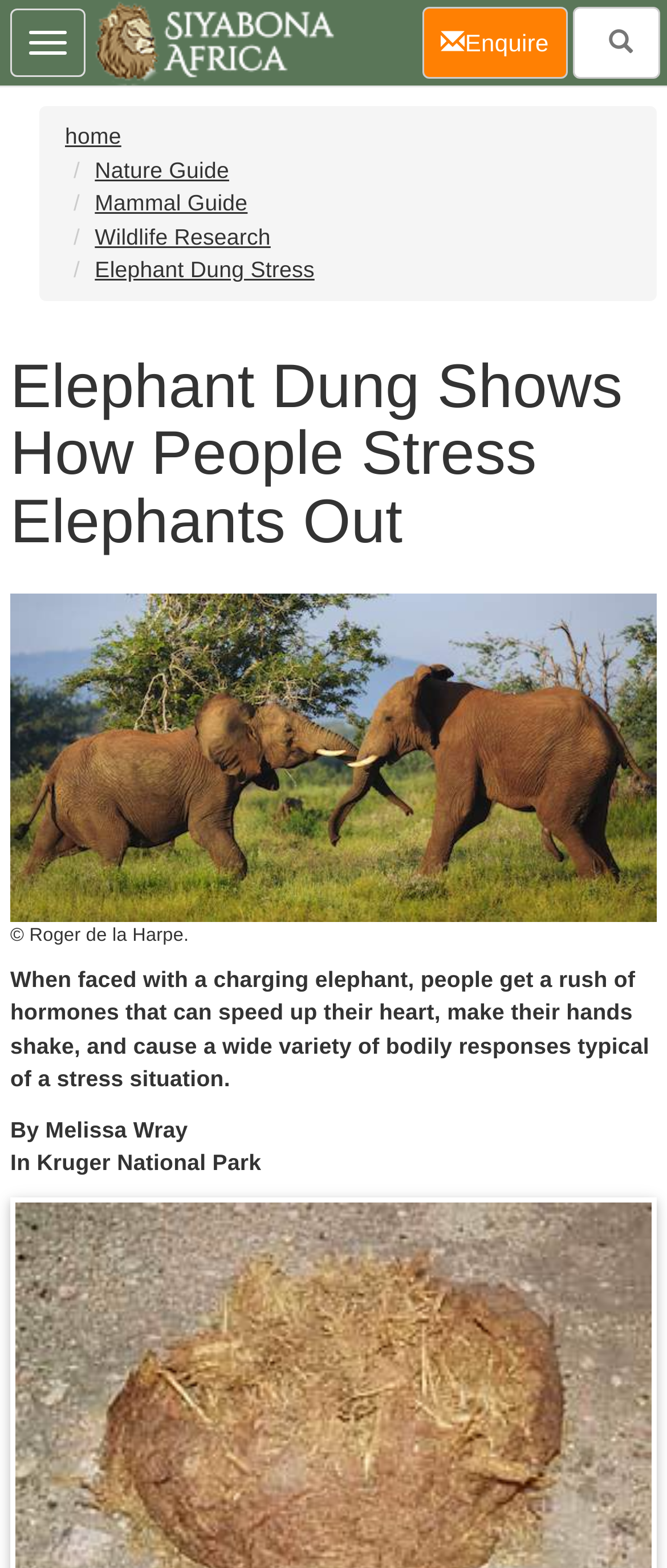Answer this question in one word or a short phrase: How many images are on the page?

2